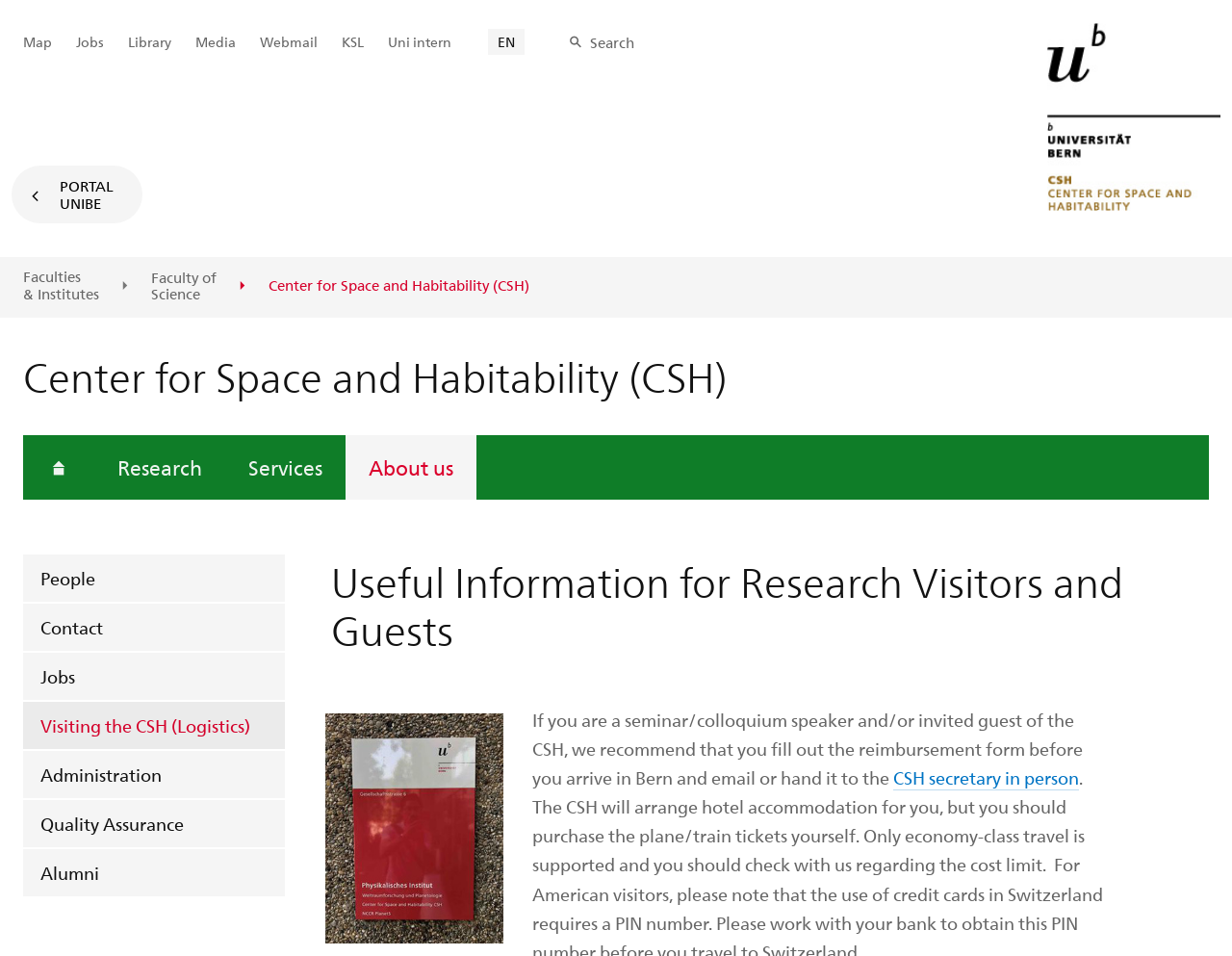Determine the bounding box coordinates of the clickable element necessary to fulfill the instruction: "View the map". Provide the coordinates as four float numbers within the 0 to 1 range, i.e., [left, top, right, bottom].

[0.011, 0.03, 0.05, 0.058]